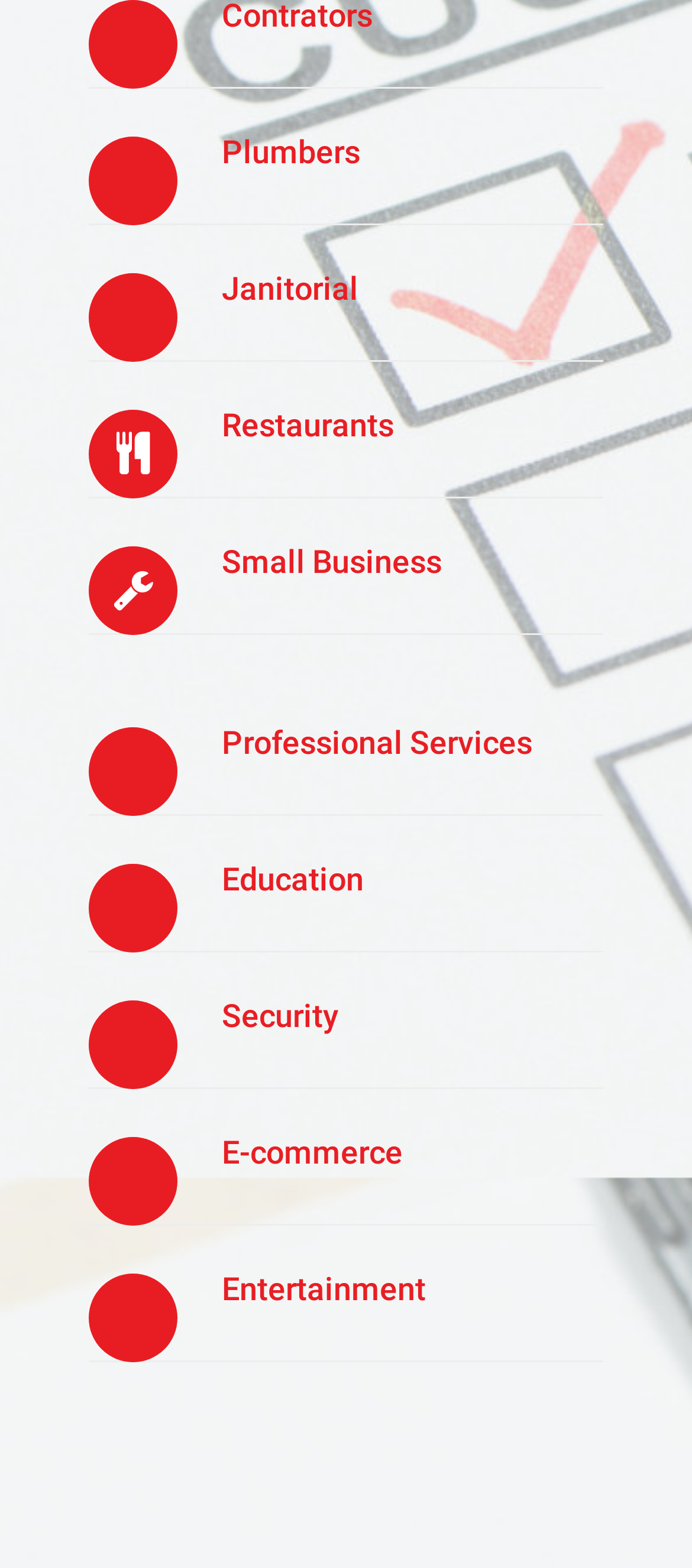Please specify the bounding box coordinates of the area that should be clicked to accomplish the following instruction: "Browse restaurants". The coordinates should consist of four float numbers between 0 and 1, i.e., [left, top, right, bottom].

[0.321, 0.259, 0.569, 0.283]